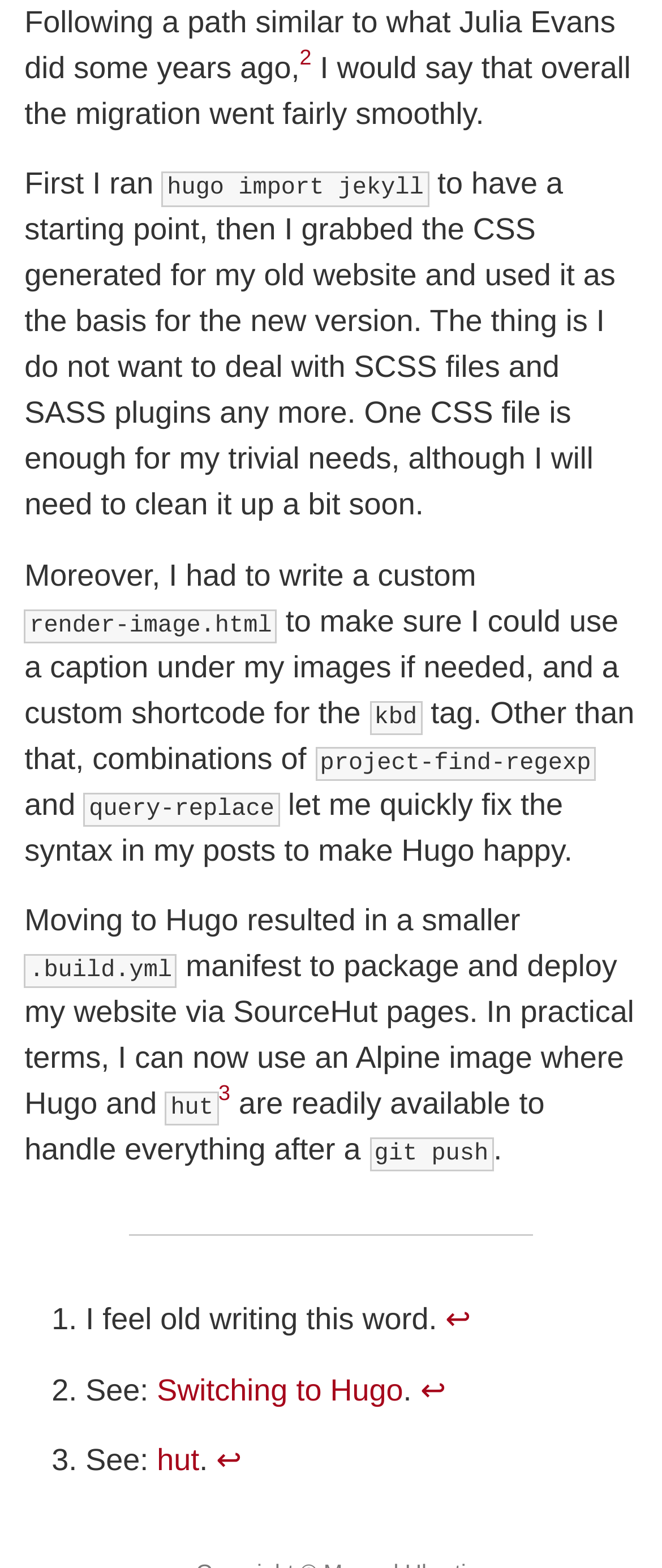Find the bounding box coordinates of the clickable area required to complete the following action: "view the code snippet 'hugo import jekyll'".

[0.247, 0.113, 0.635, 0.13]